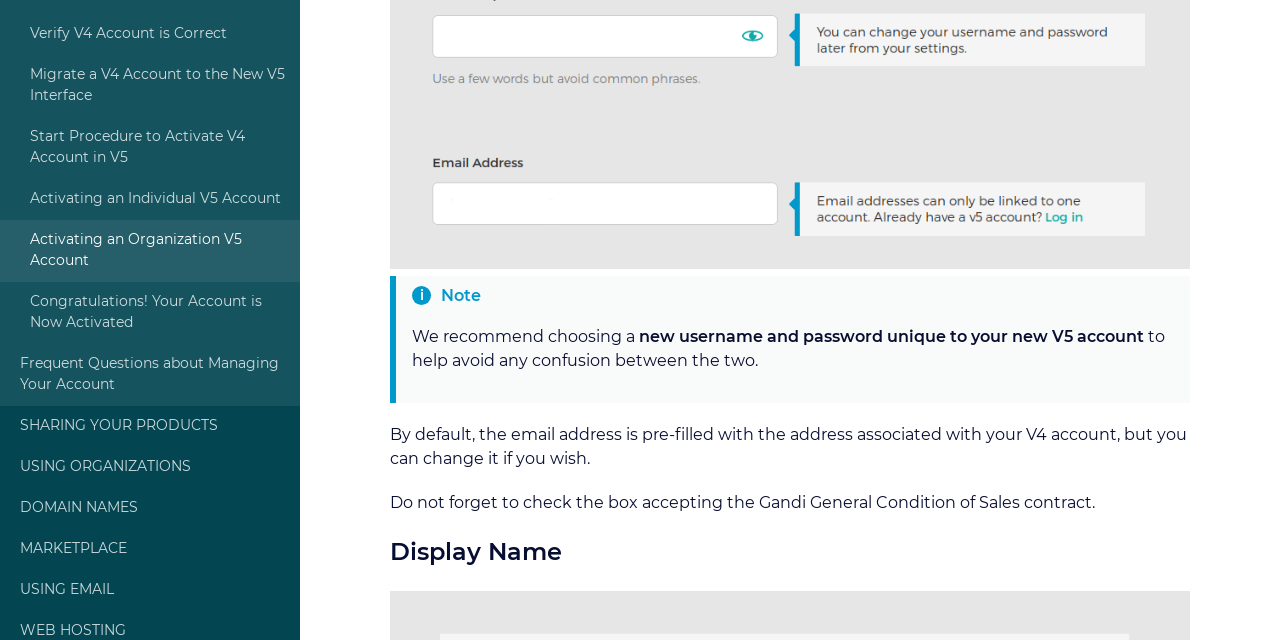Based on the element description: "Verify V4 Account is Correct", identify the UI element and provide its bounding box coordinates. Use four float numbers between 0 and 1, [left, top, right, bottom].

[0.0, 0.022, 0.234, 0.086]